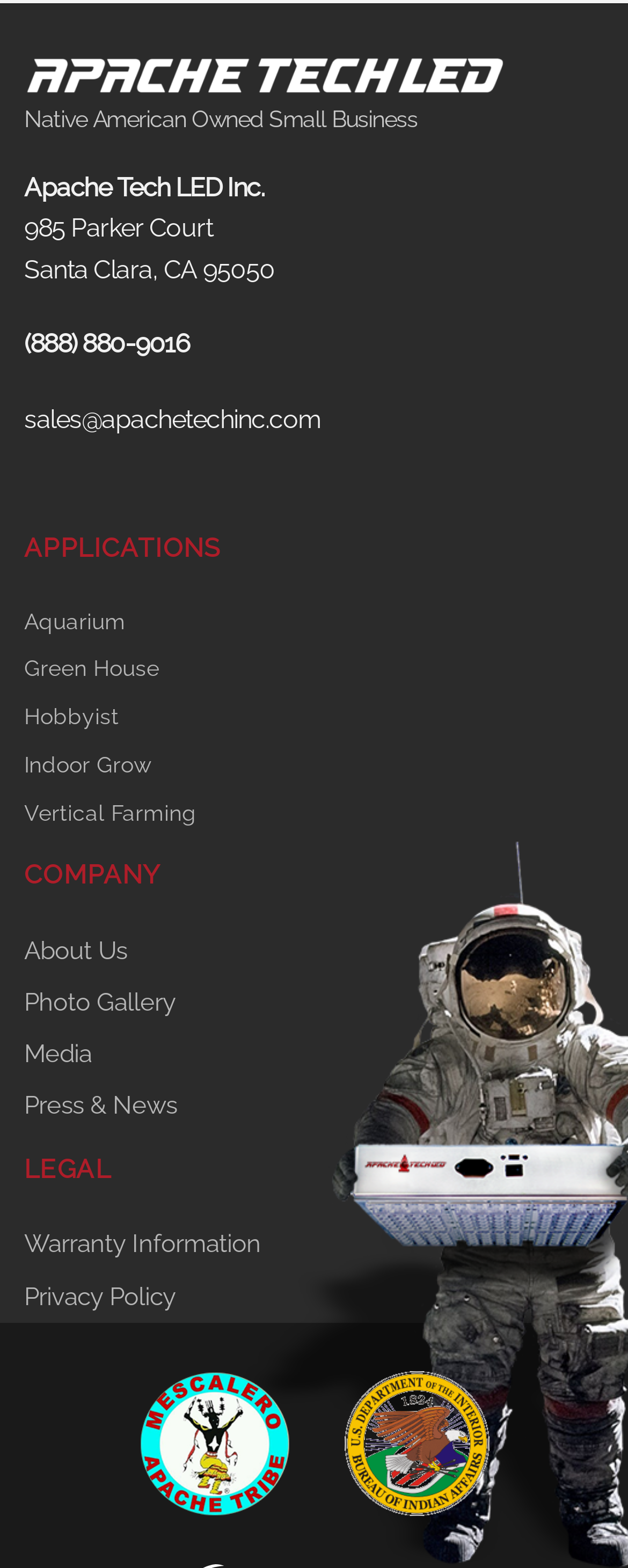What are the applications of the company's products?
Answer briefly with a single word or phrase based on the image.

Aquarium, Green House, etc.